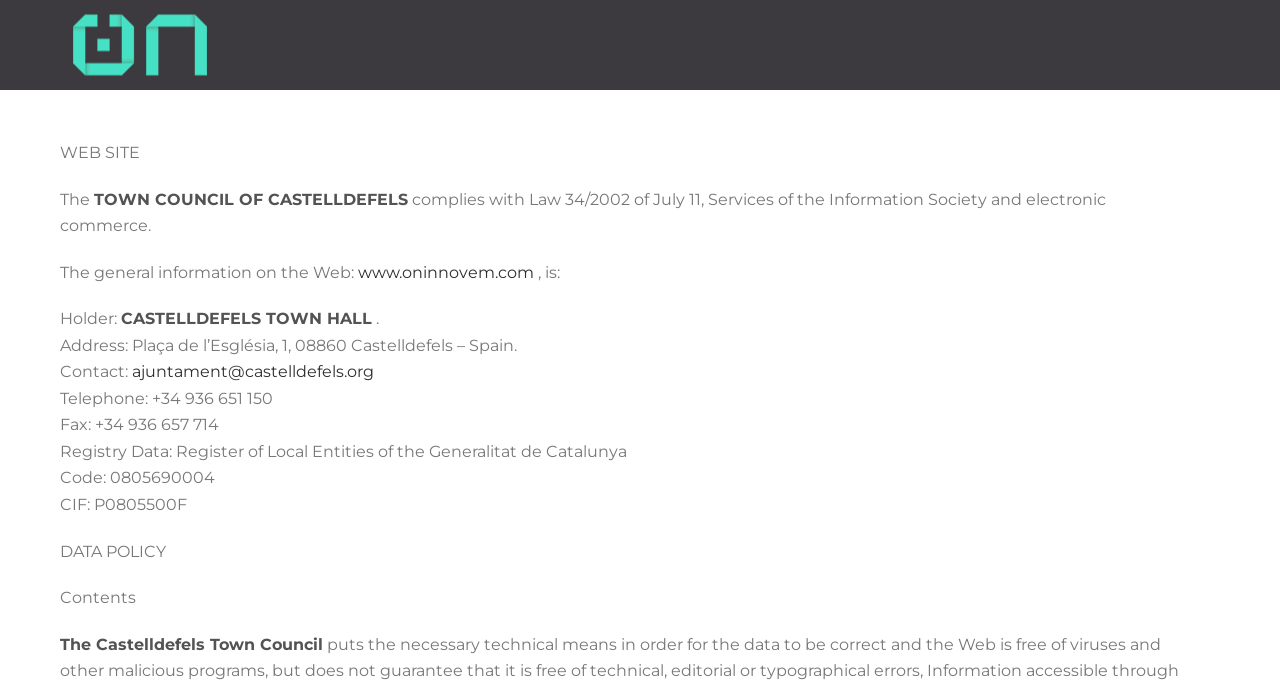What is the fax number of the town council?
Using the image as a reference, answer with just one word or a short phrase.

+34 936 657 714